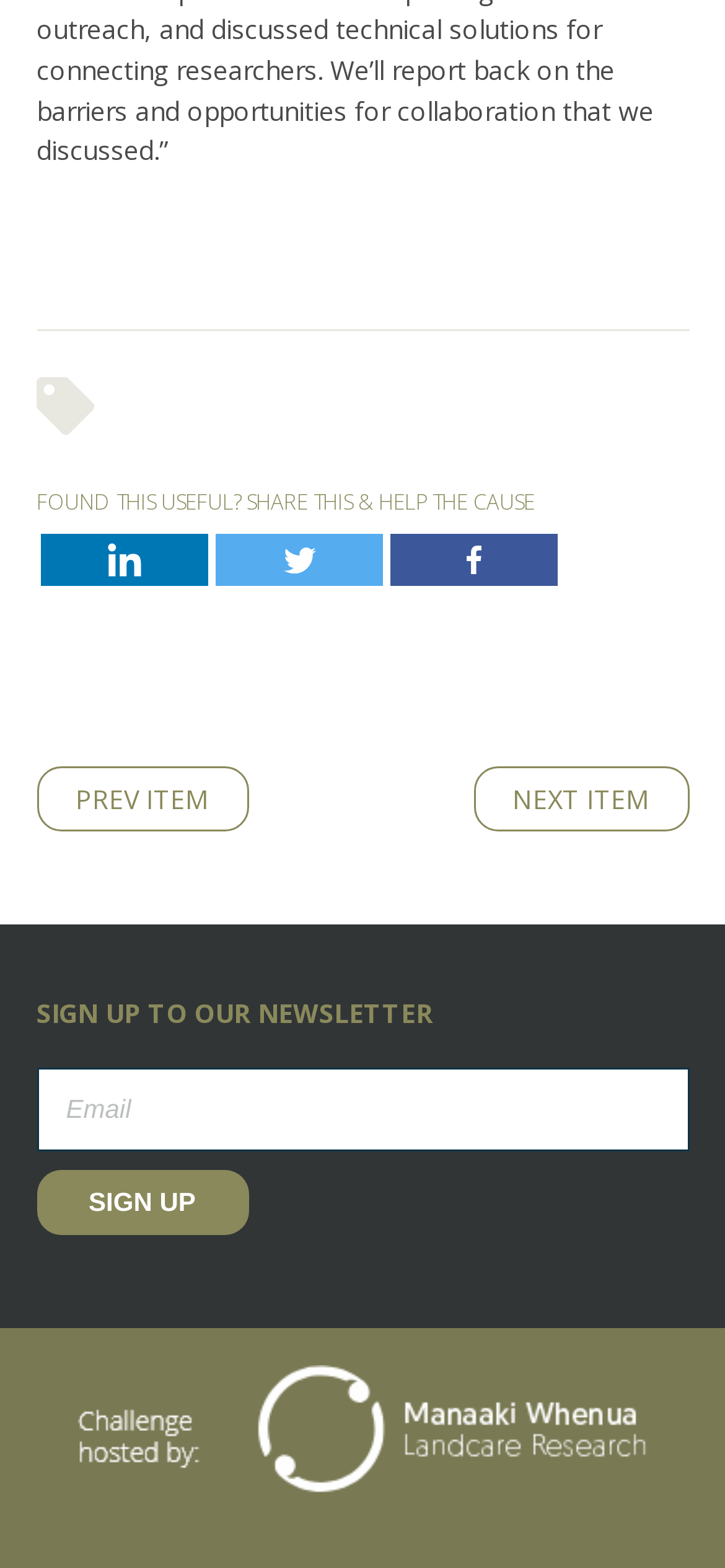Please give a short response to the question using one word or a phrase:
How many navigation links are available?

2